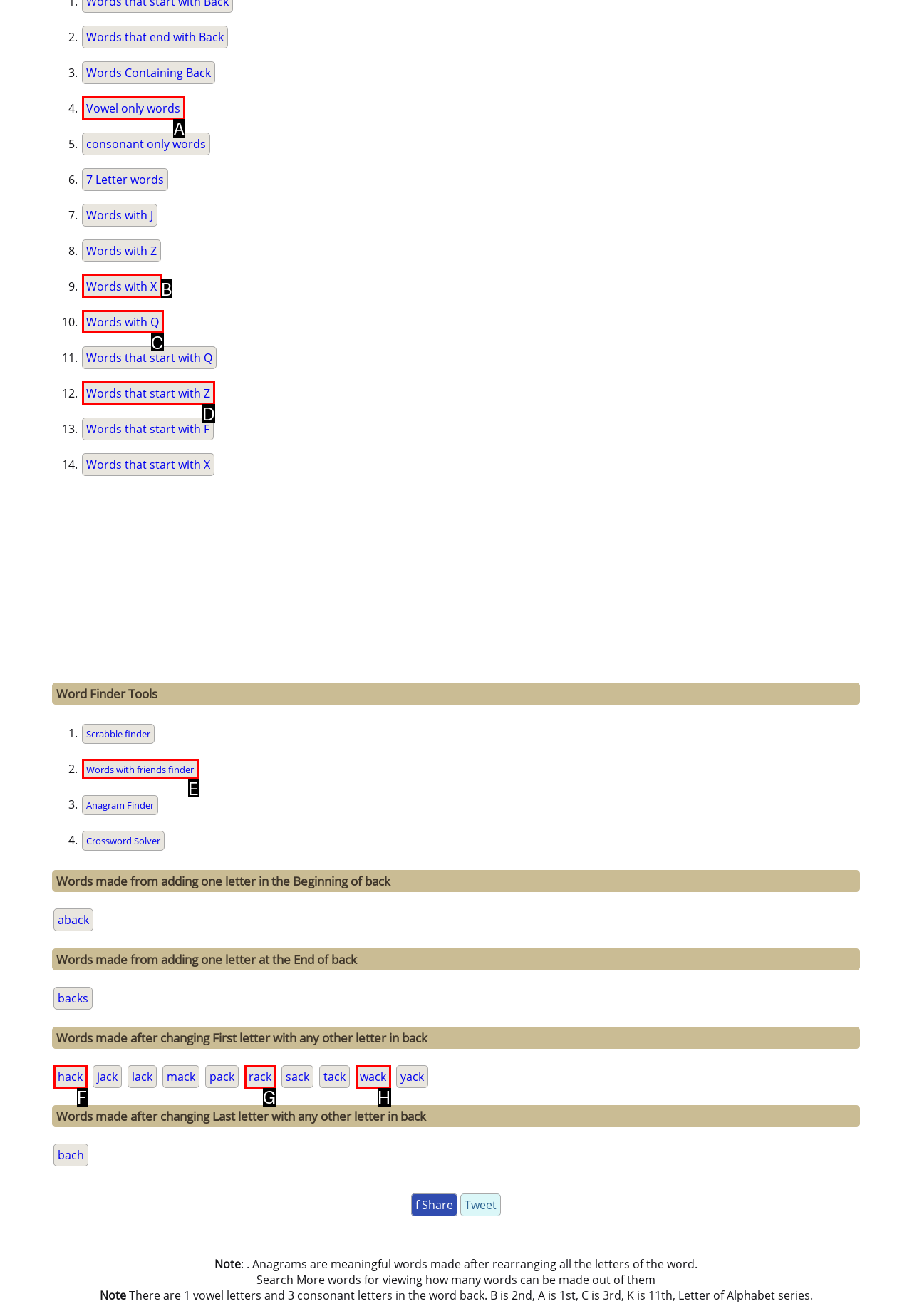Tell me which one HTML element best matches the description: Words that start with Z
Answer with the option's letter from the given choices directly.

D